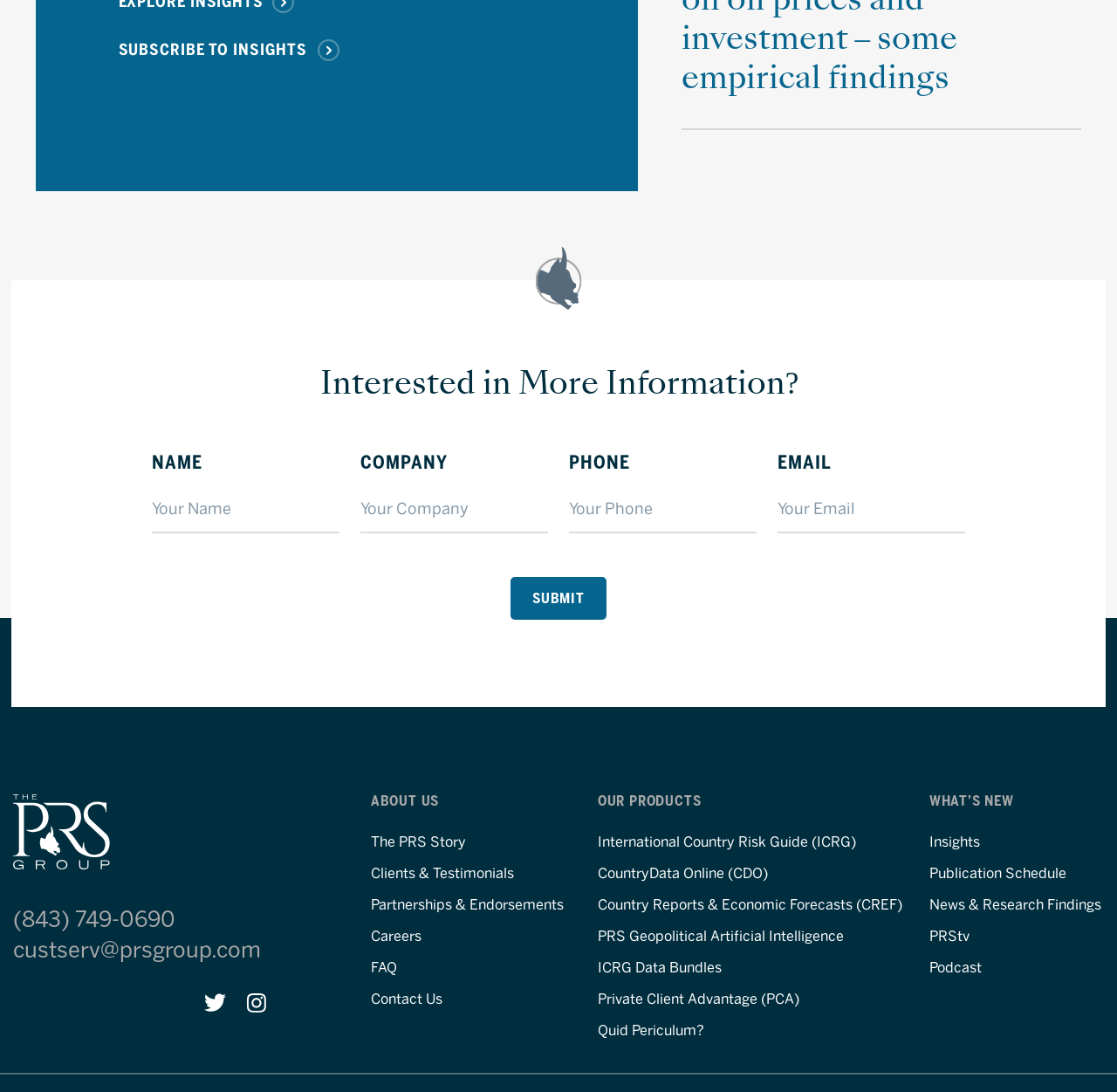Please identify the bounding box coordinates of the element on the webpage that should be clicked to follow this instruction: "Subscribe to Insights". The bounding box coordinates should be given as four float numbers between 0 and 1, formatted as [left, top, right, bottom].

[0.106, 0.033, 0.275, 0.058]